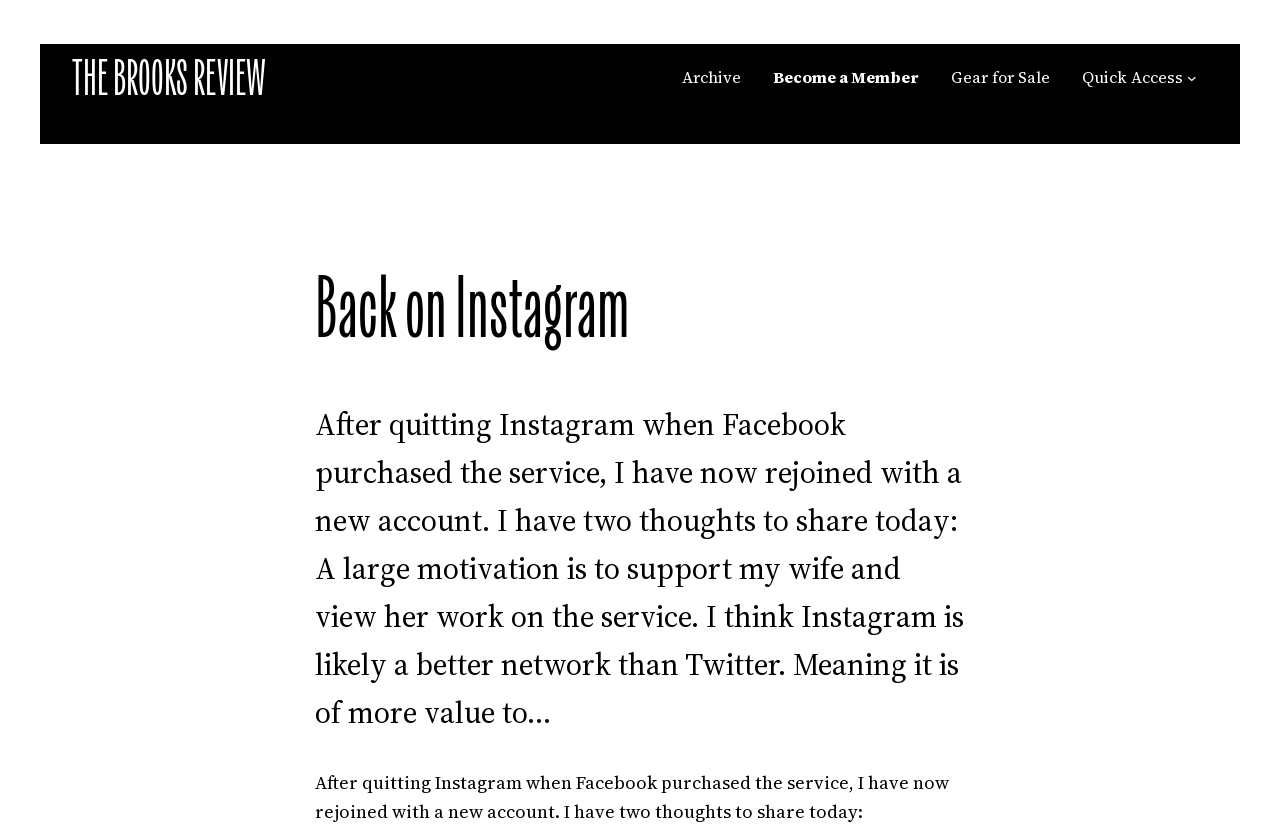How many paragraphs are in the article?
Please give a detailed and elaborate explanation in response to the question.

I counted the number of StaticText elements, which represent paragraphs of text, and found only one, which contains the article's content.